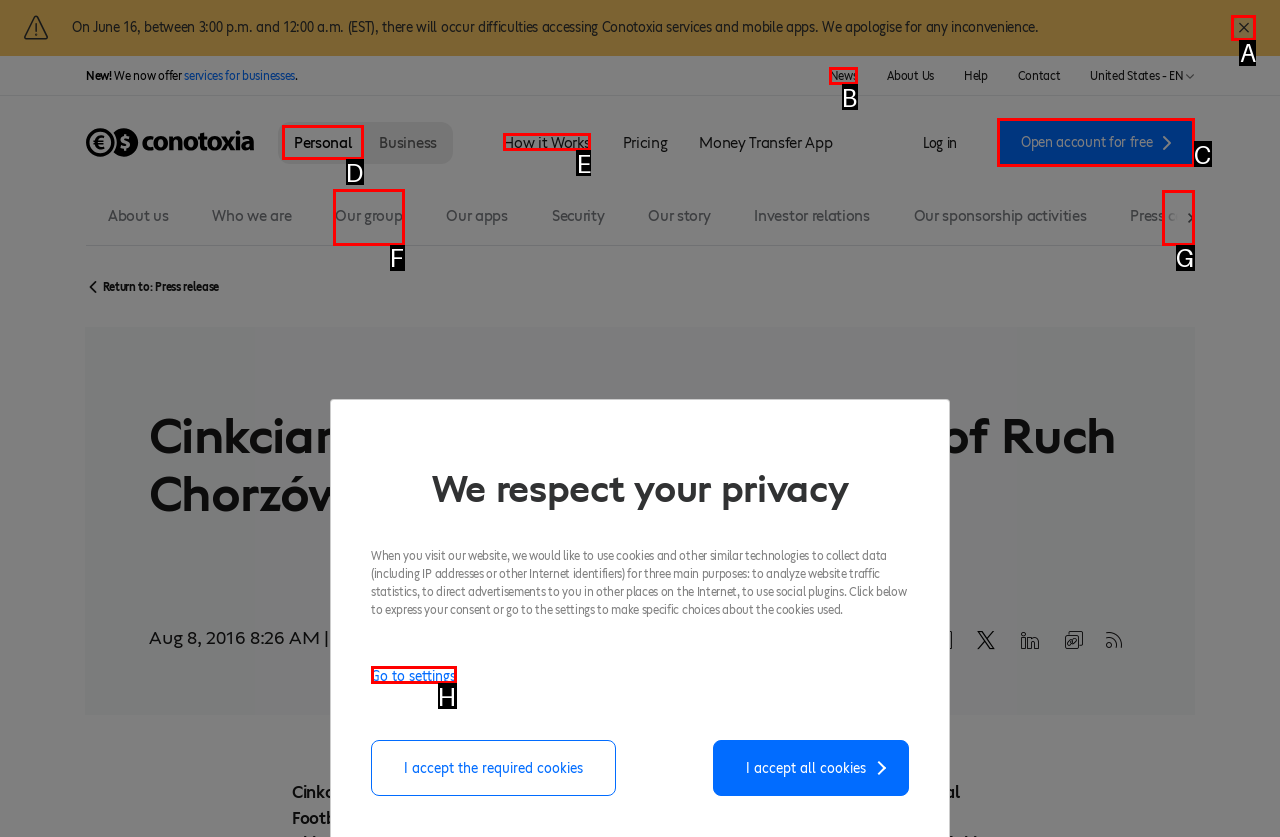Out of the given choices, which letter corresponds to the UI element required to Call the phone number? Answer with the letter.

None